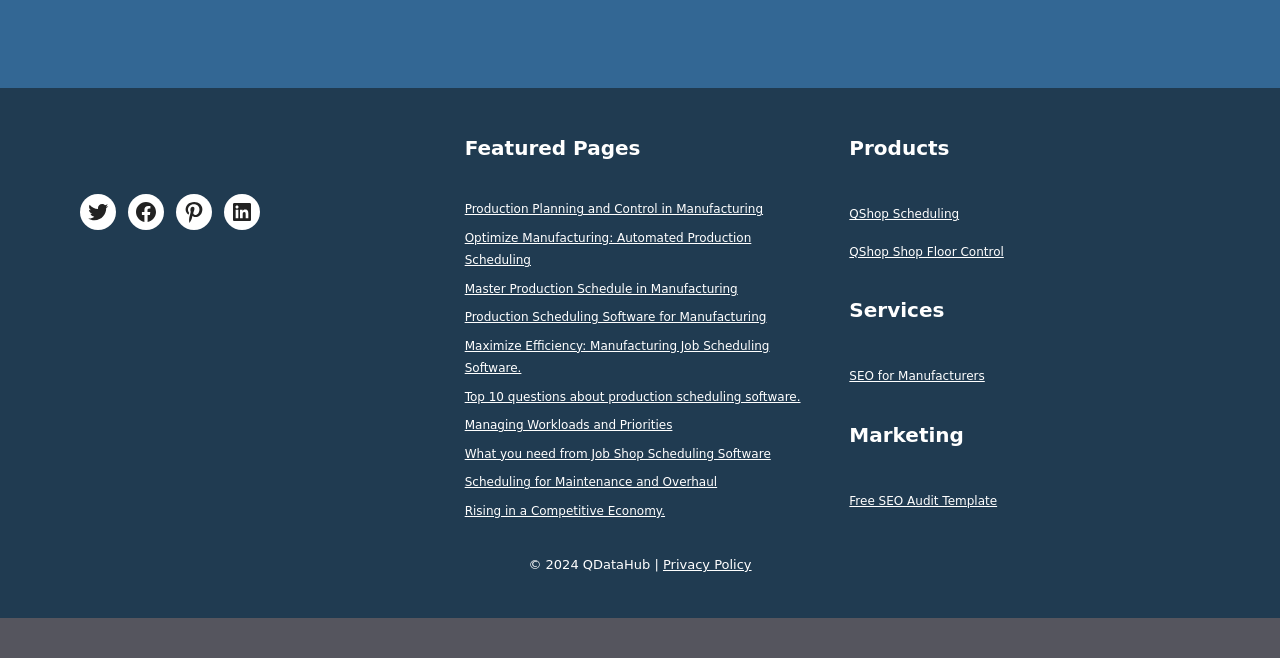What is the purpose of the link 'Free SEO Audit Template'?
Using the picture, provide a one-word or short phrase answer.

Marketing